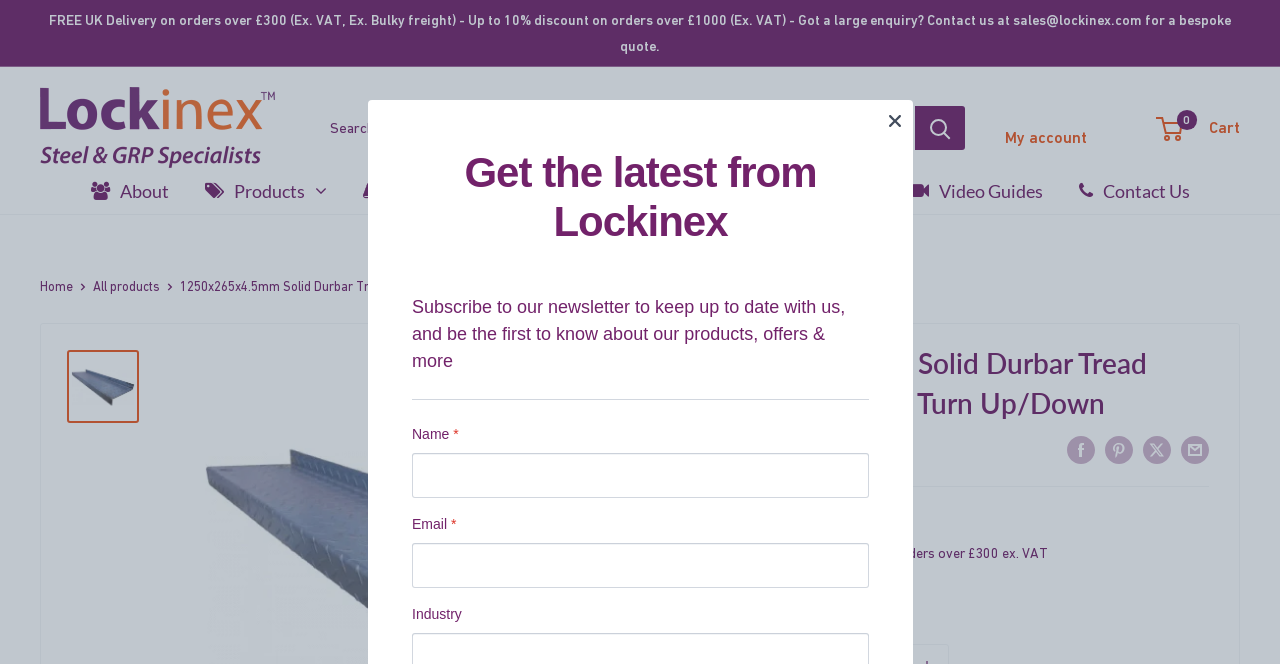What is the minimum order value for free delivery?
Please ensure your answer is as detailed and informative as possible.

I found the minimum order value for free delivery by looking at the top banner, where it is listed as 'FREE UK Delivery on orders over £300 (Ex. VAT, Ex. Bulky freight)'.